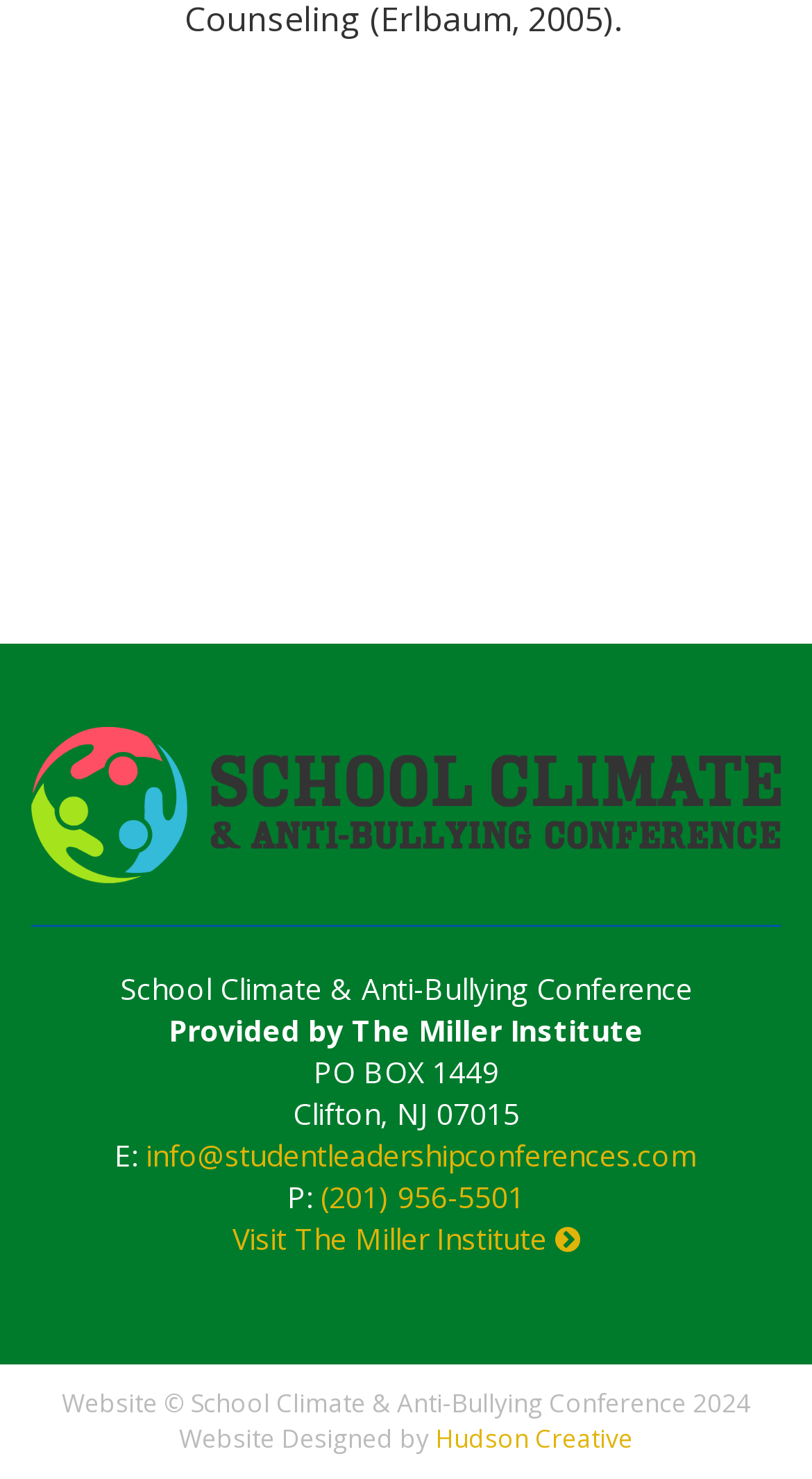Based on the element description, predict the bounding box coordinates (top-left x, top-left y, bottom-right x, bottom-right y) for the UI element in the screenshot: Visit The Miller Institute

[0.286, 0.824, 0.714, 0.851]